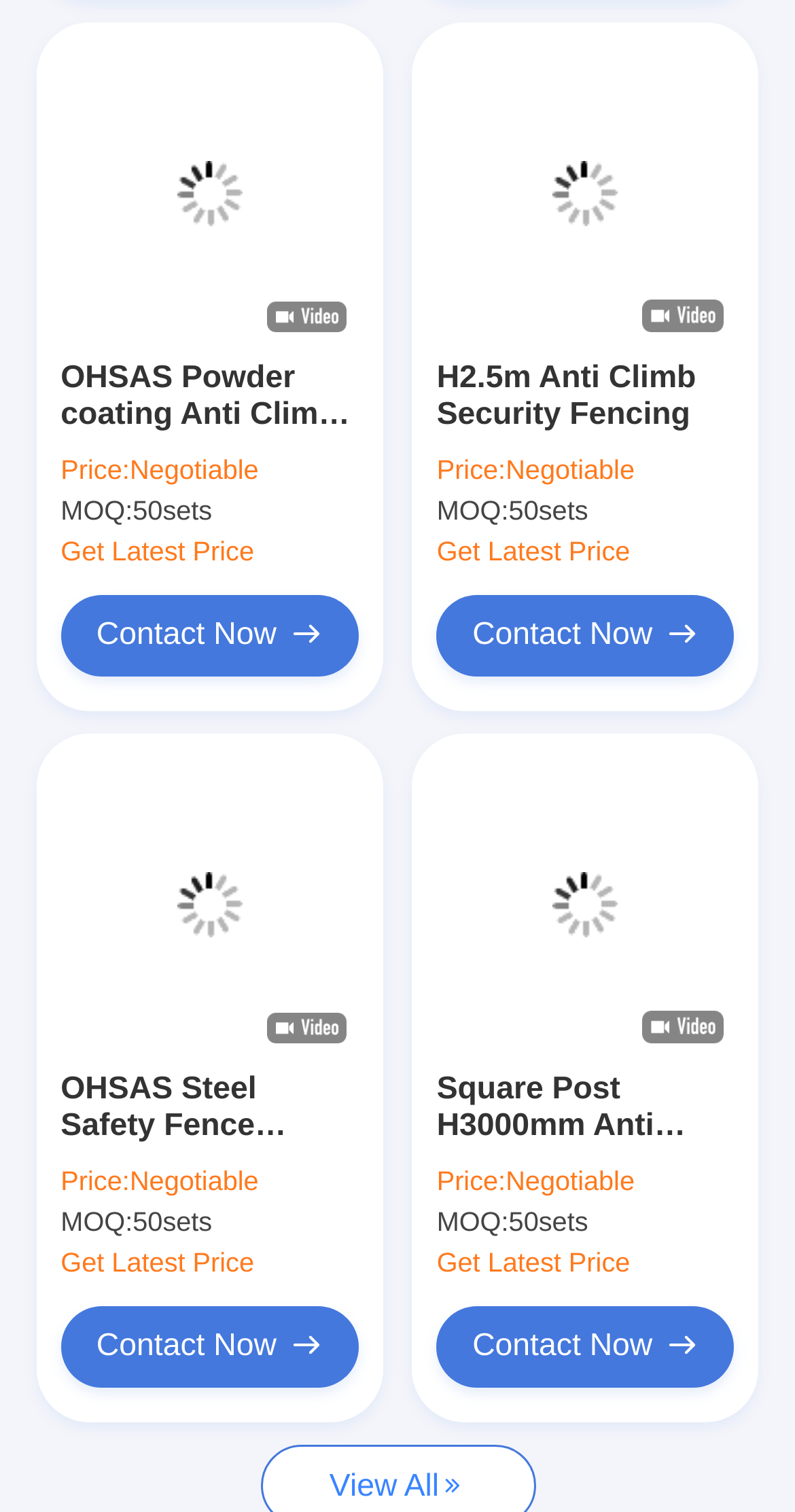Please specify the bounding box coordinates of the clickable region to carry out the following instruction: "Click on the 'Home' link". The coordinates should be four float numbers between 0 and 1, in the format [left, top, right, bottom].

[0.075, 0.151, 0.925, 0.21]